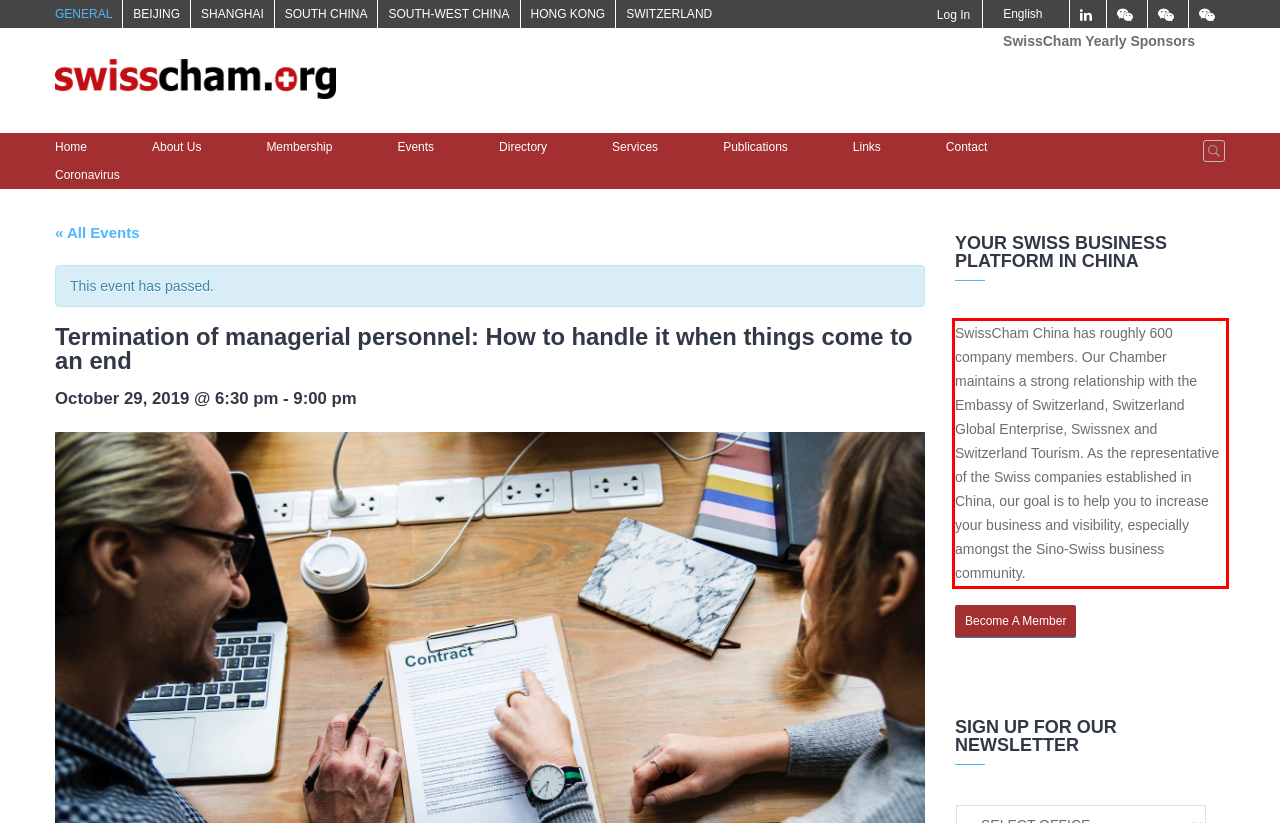Please use OCR to extract the text content from the red bounding box in the provided webpage screenshot.

SwissCham China has roughly 600 company members. Our Chamber maintains a strong relationship with the Embassy of Switzerland, Switzerland Global Enterprise, Swissnex and Switzerland Tourism. As the representative of the Swiss companies established in China, our goal is to help you to increase your business and visibility, especially amongst the Sino-Swiss business community.